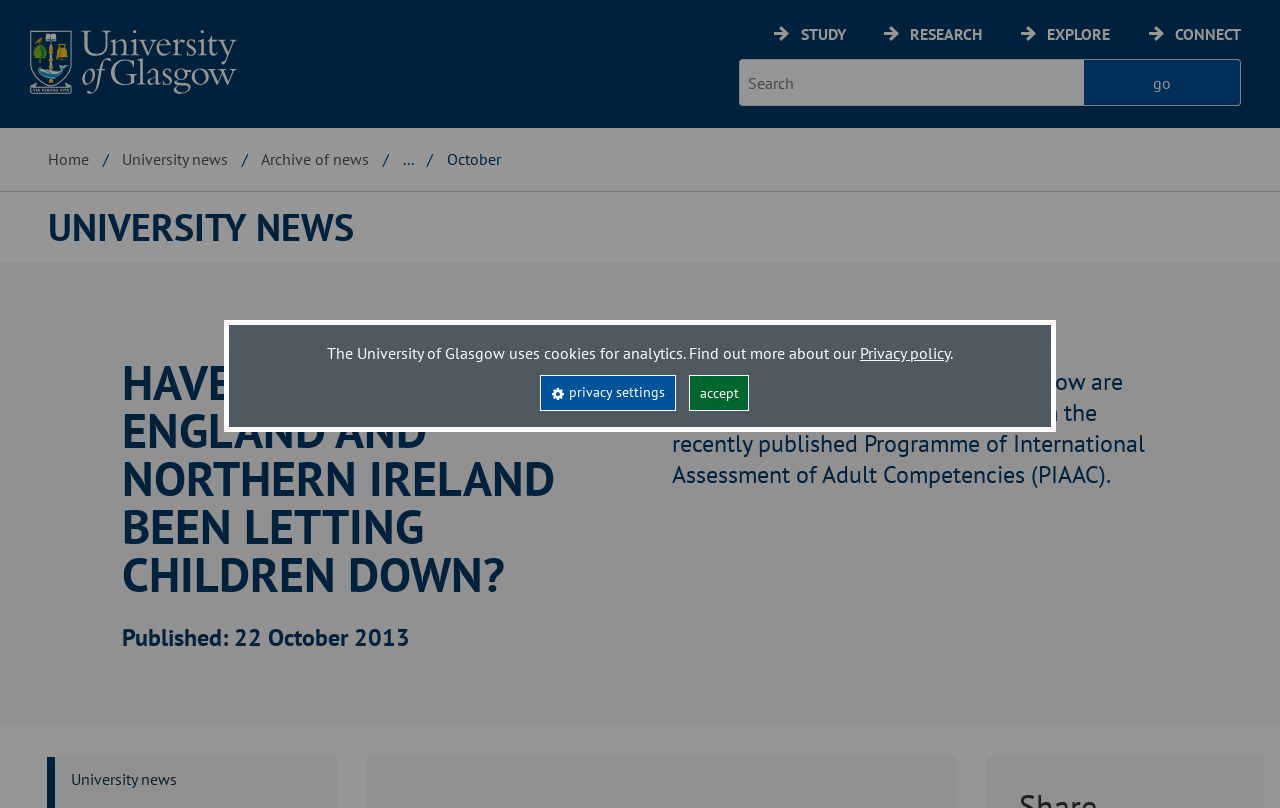Provide the bounding box coordinates of the area you need to click to execute the following instruction: "View the global navigation".

[0.301, 0.0, 0.981, 0.079]